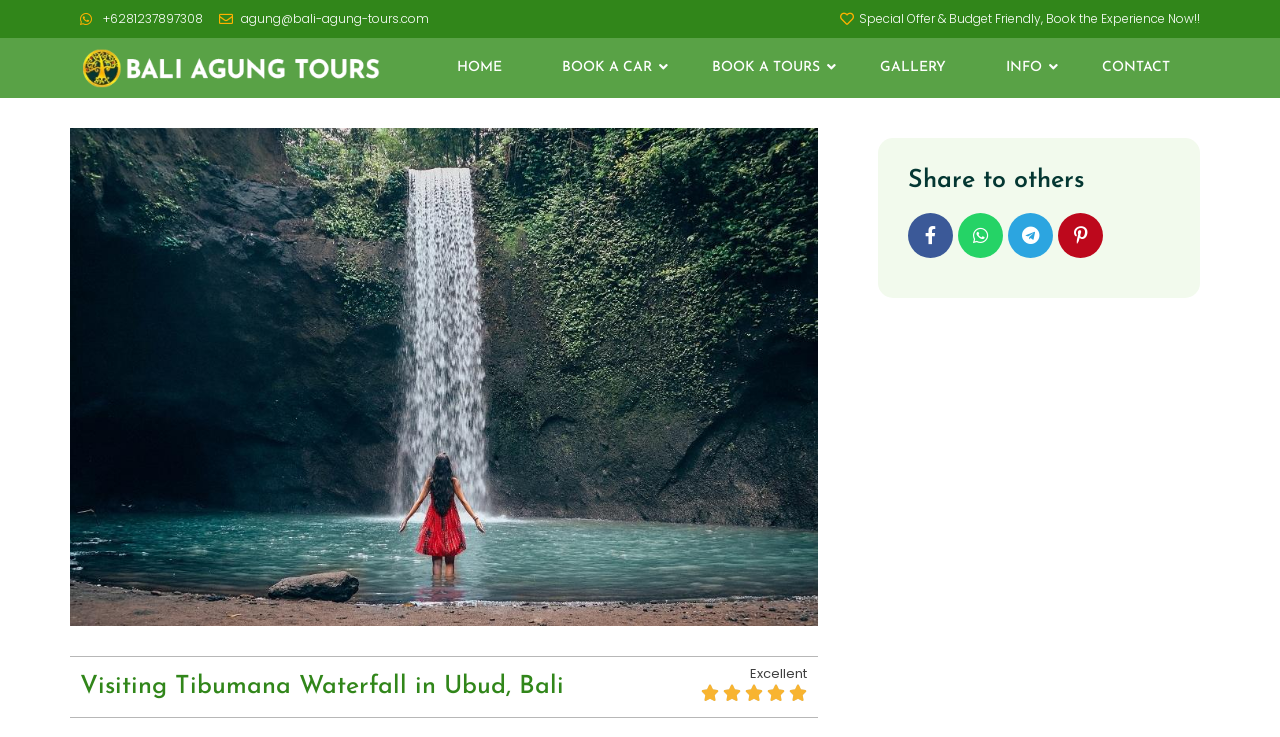Kindly determine the bounding box coordinates for the clickable area to achieve the given instruction: "Book a tour".

[0.533, 0.068, 0.664, 0.116]